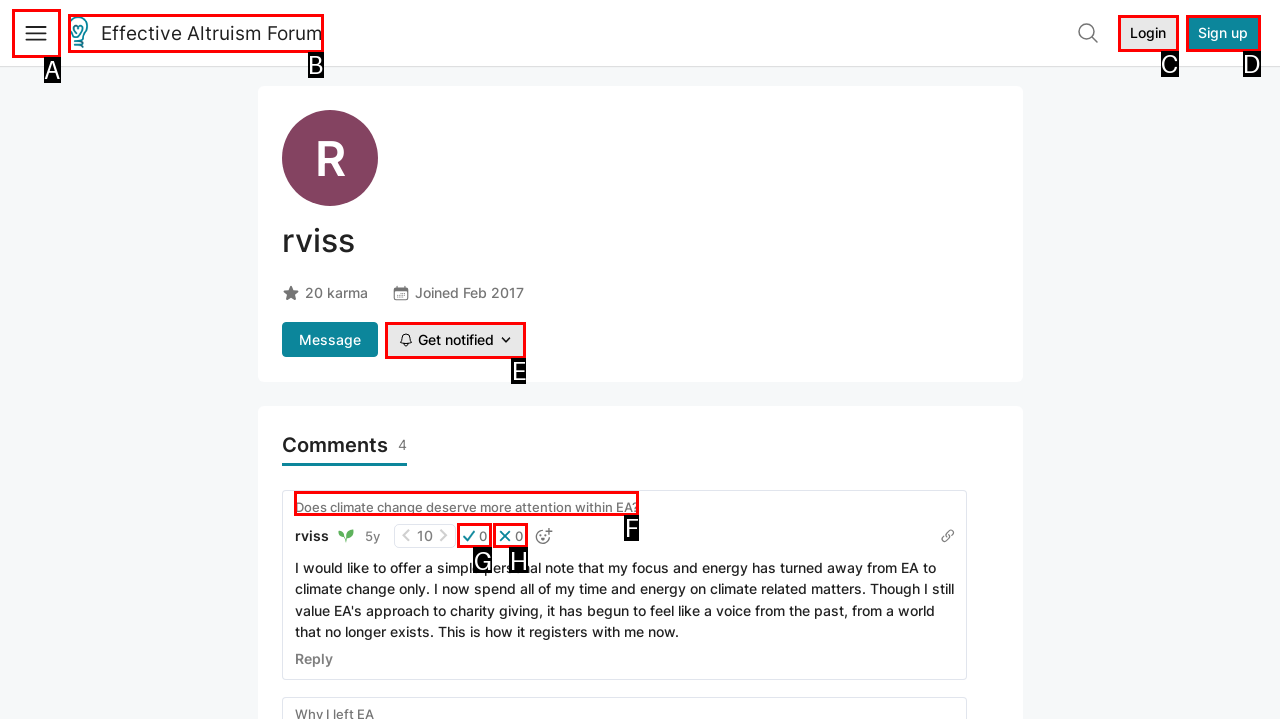Choose the HTML element that best fits the description: 0. Answer with the option's letter directly.

G